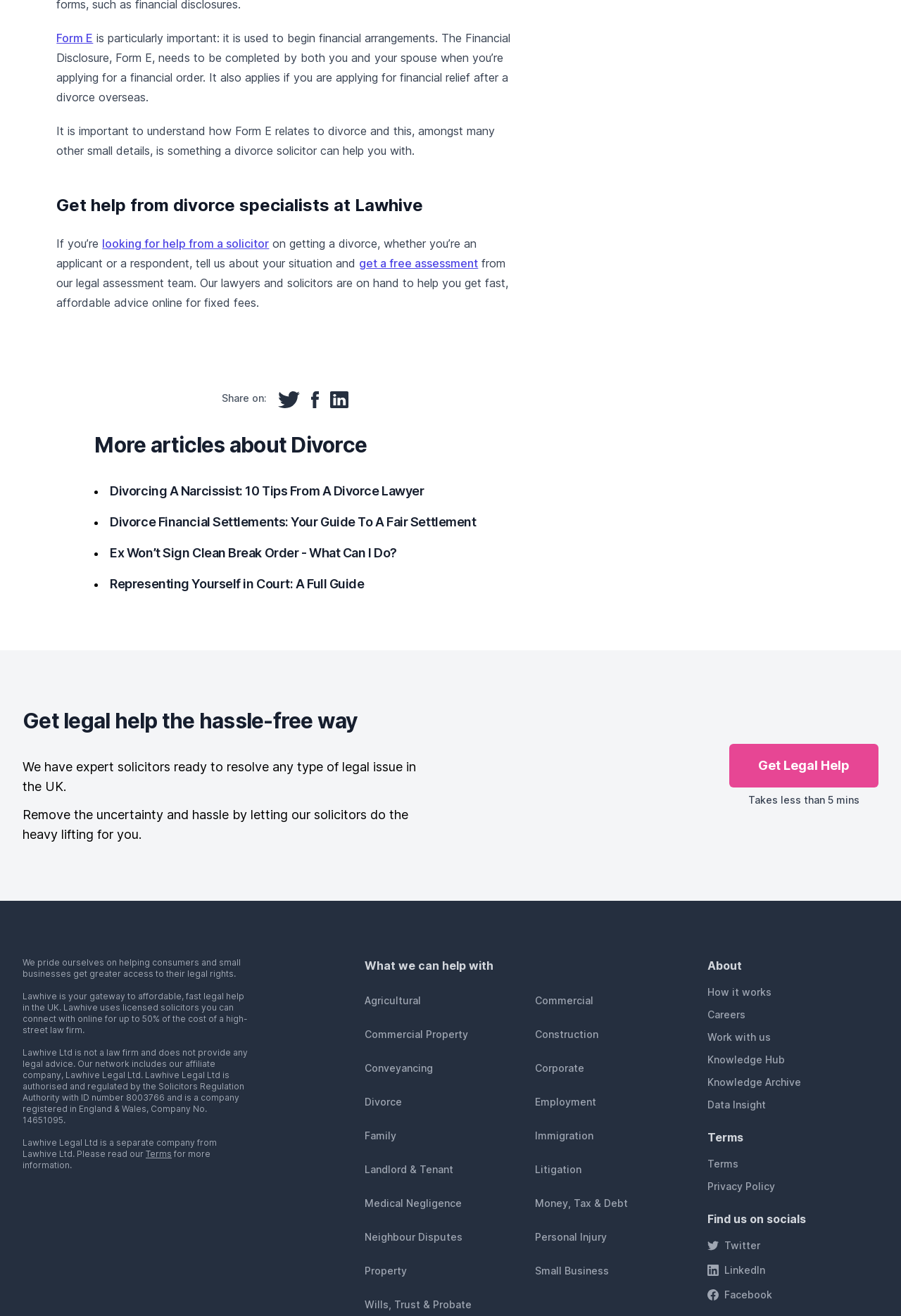Determine the bounding box coordinates of the section I need to click to execute the following instruction: "Read more about Divorcing A Narcissist". Provide the coordinates as four float numbers between 0 and 1, i.e., [left, top, right, bottom].

[0.122, 0.368, 0.471, 0.379]